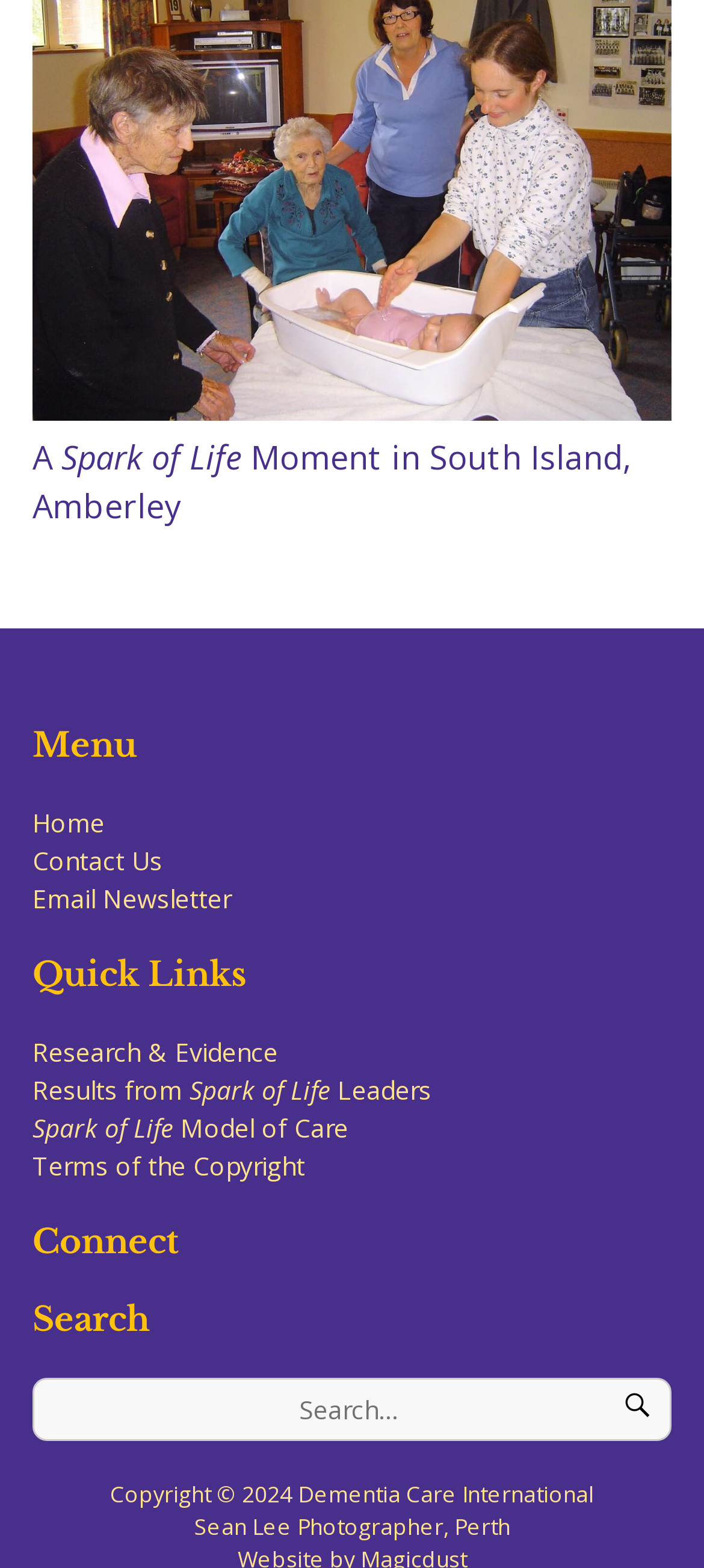Pinpoint the bounding box coordinates of the element that must be clicked to accomplish the following instruction: "Search for something". The coordinates should be in the format of four float numbers between 0 and 1, i.e., [left, top, right, bottom].

[0.046, 0.878, 0.954, 0.919]